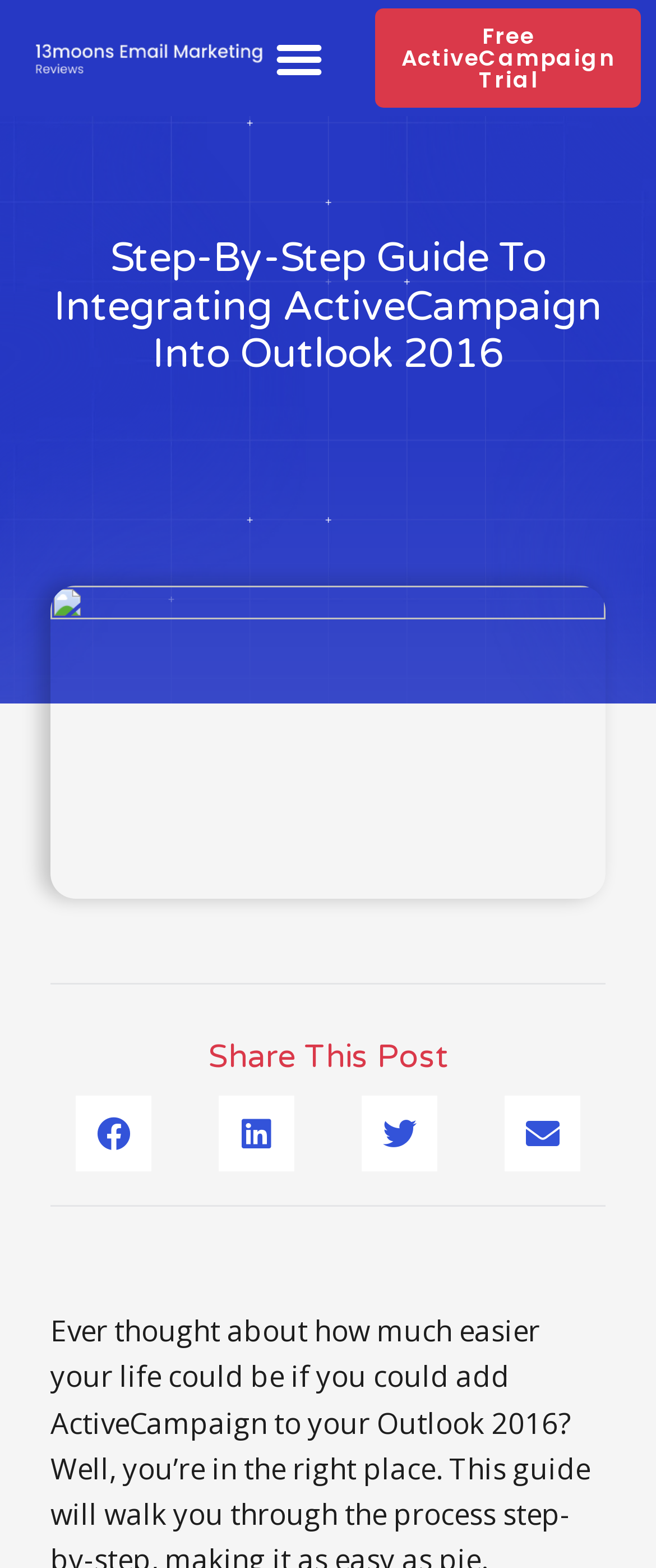What is the purpose of this webpage?
Provide an in-depth and detailed answer to the question.

Based on the webpage content, it appears that the purpose of this webpage is to provide a step-by-step guide on how to integrate ActiveCampaign with Outlook 2016, allowing users to sync contacts and map data accurately, and ultimately streamline their workflow and centralize customer data.